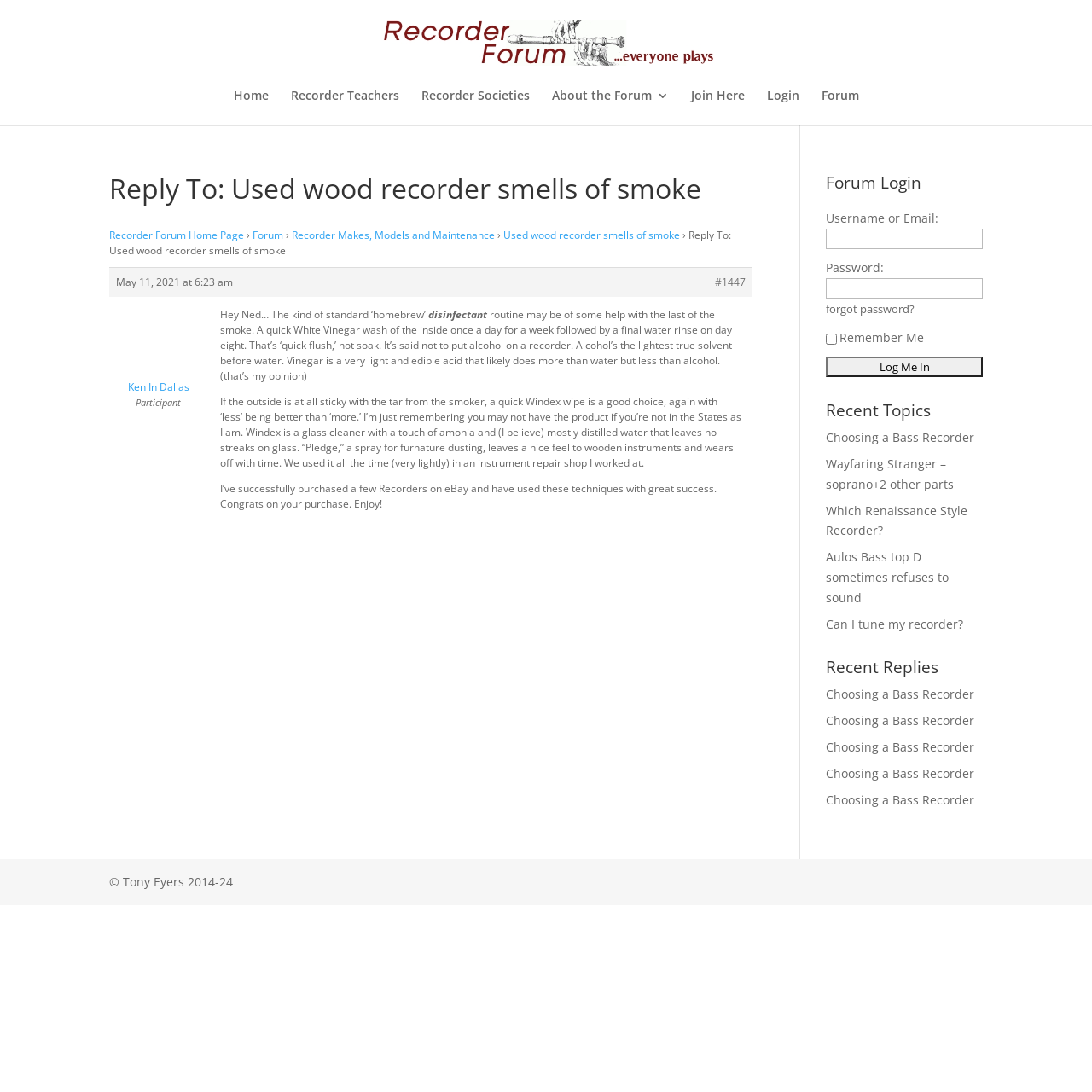Please determine the bounding box coordinates for the element that should be clicked to follow these instructions: "Go to the Contact page".

None